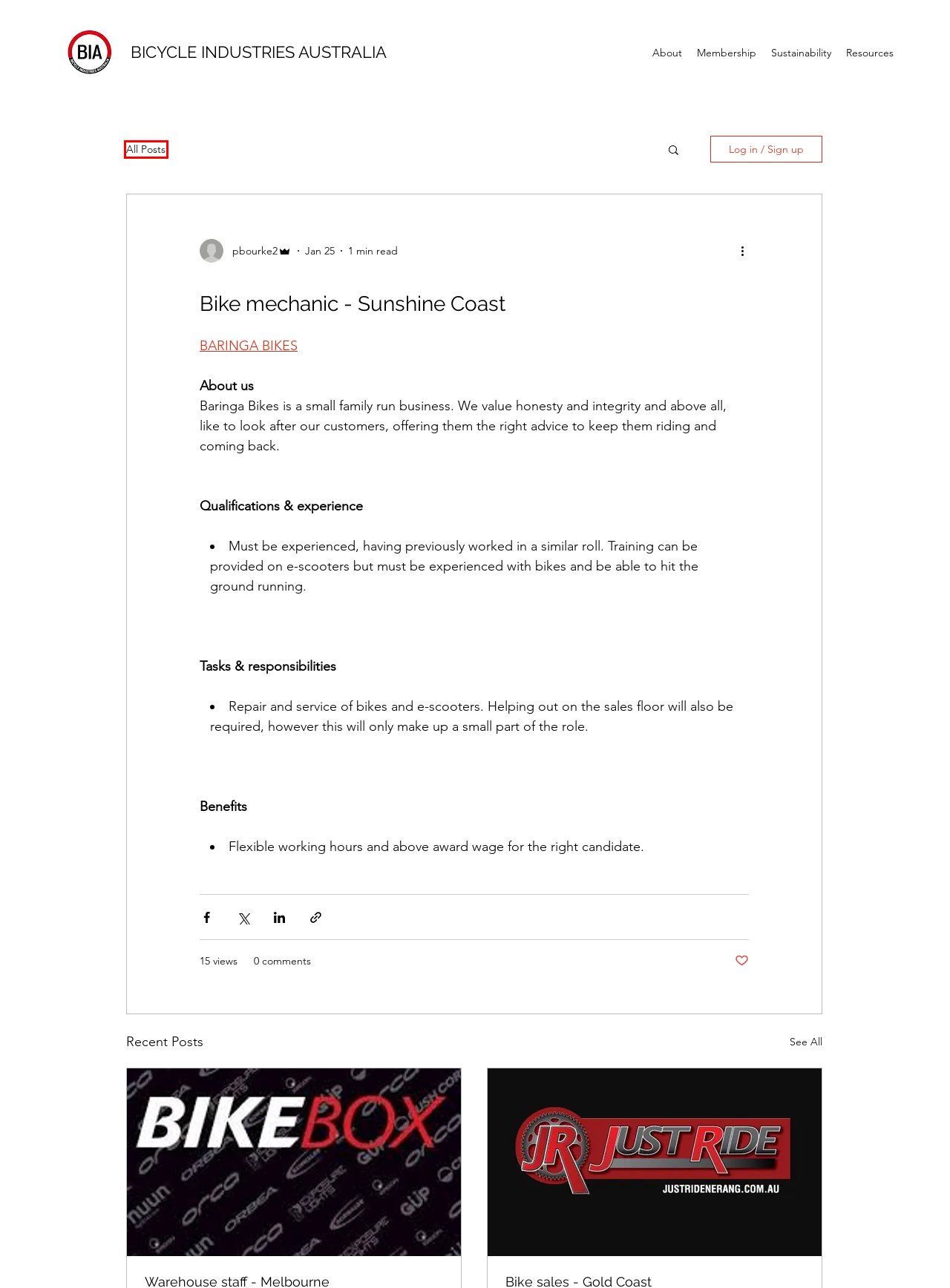Given a screenshot of a webpage with a red bounding box around a UI element, please identify the most appropriate webpage description that matches the new webpage after you click on the element. Here are the candidates:
A. Membership | bia
B. Bike sales - Gold Coast
C. About | Bicycle Industries Australia
D. Blog | bia
E. Bicycle Mechanic Job in Baringa, Sunshine Coast QLD - SEEK
F. Warehouse staff - Melbourne
G. Resources | Bicycle Industries Australia
H. Australian technical standards | Bicycle Industries Australia

D